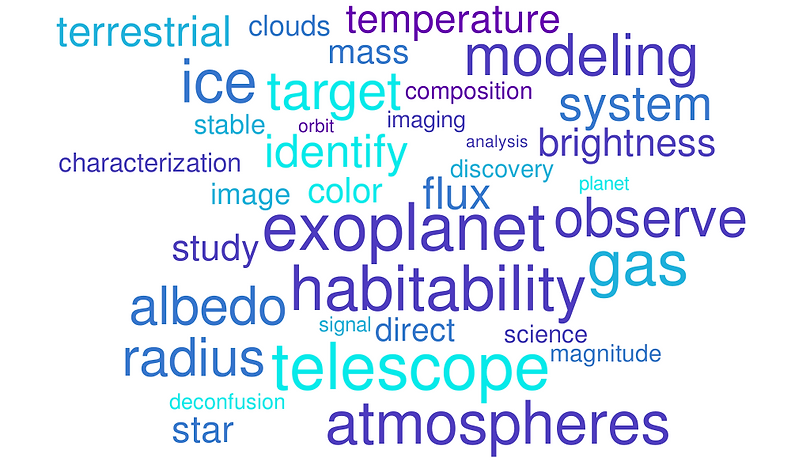What is Samantha Hasler focused on?
Using the information from the image, provide a comprehensive answer to the question.

Samantha Hasler, a graduate student, is focused on advanced topics in exoplanetary studies, including orbital phase, imaging analysis, and the contributions of exoplanetary studies toward understanding our solar system and beyond.